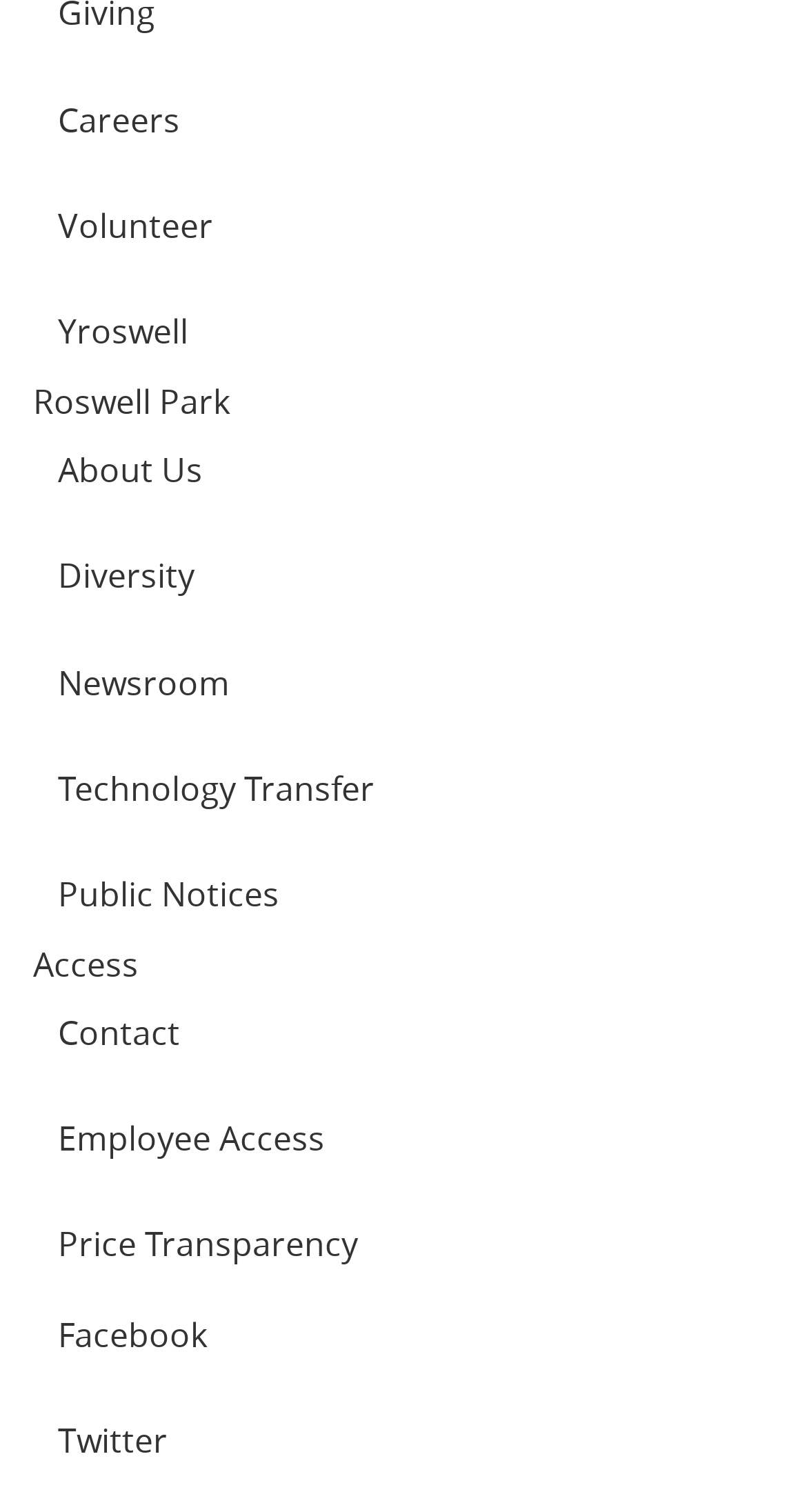Find the bounding box coordinates of the element I should click to carry out the following instruction: "Visit Facebook".

[0.041, 0.855, 0.959, 0.91]